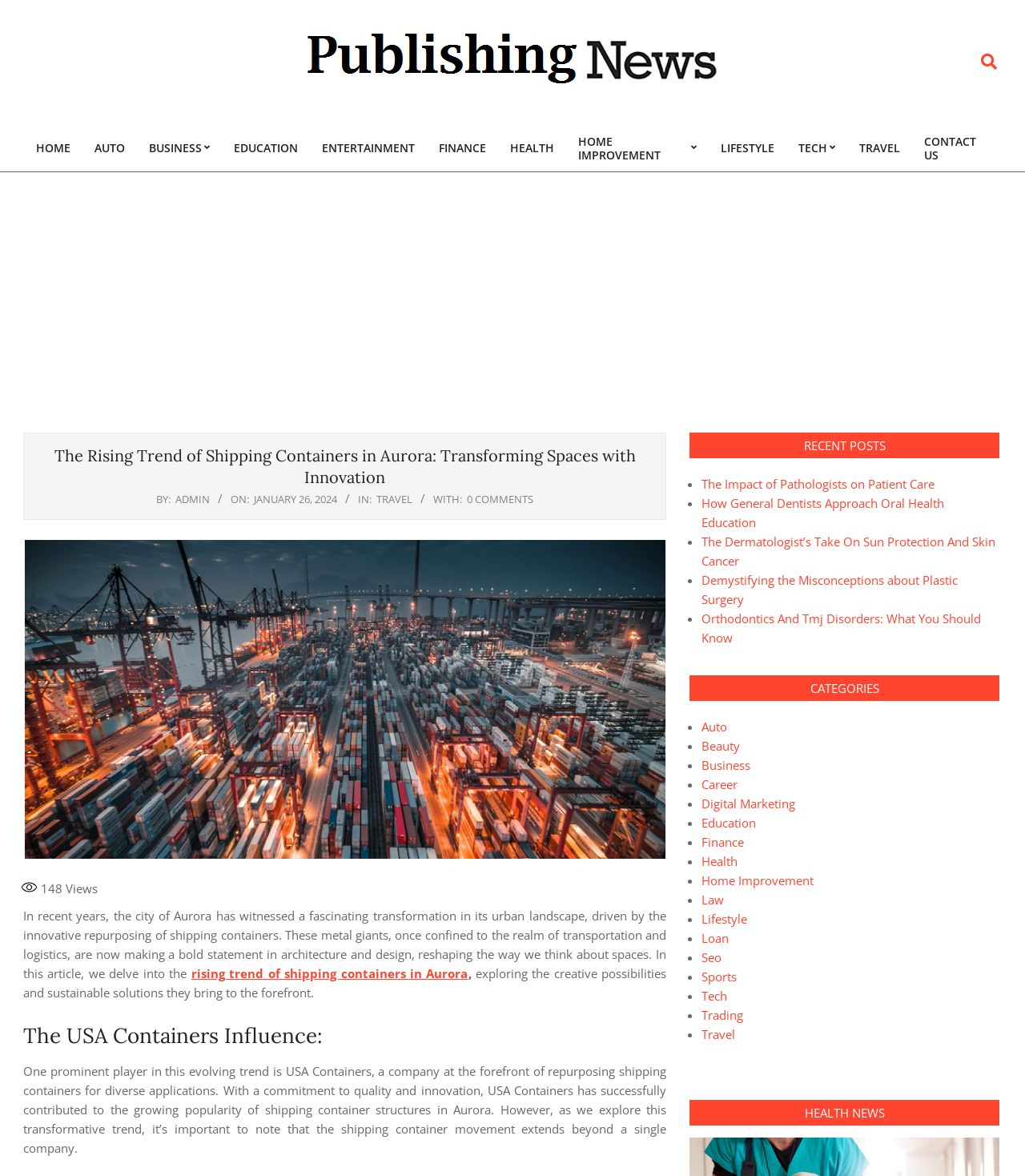Given the description of a UI element: "Home Improvement", identify the bounding box coordinates of the matching element in the webpage screenshot.

[0.685, 0.742, 0.794, 0.755]